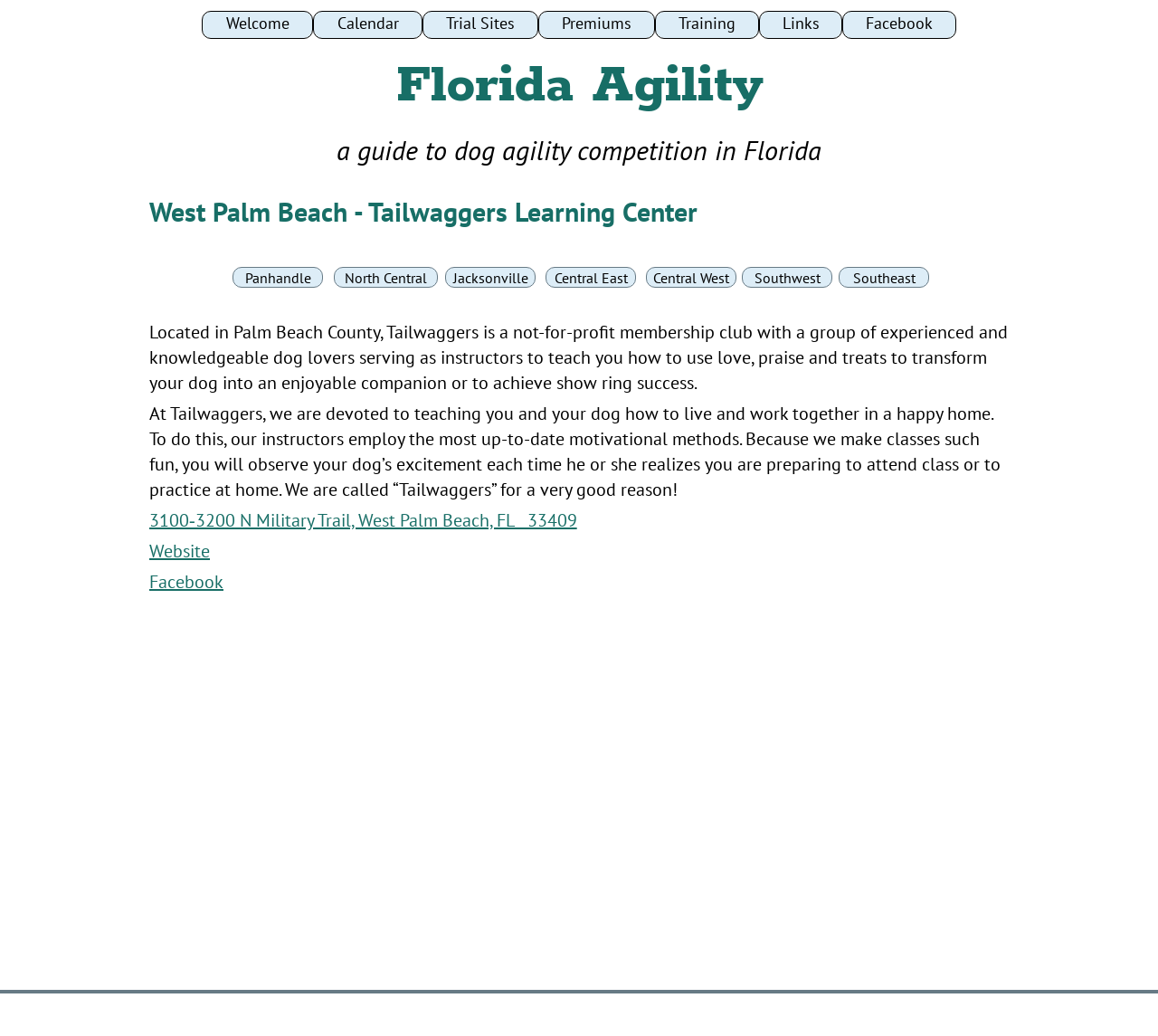Based on the element description read more, identify the bounding box of the UI element in the given webpage screenshot. The coordinates should be in the format (top-left x, top-left y, bottom-right x, bottom-right y) and must be between 0 and 1.

None